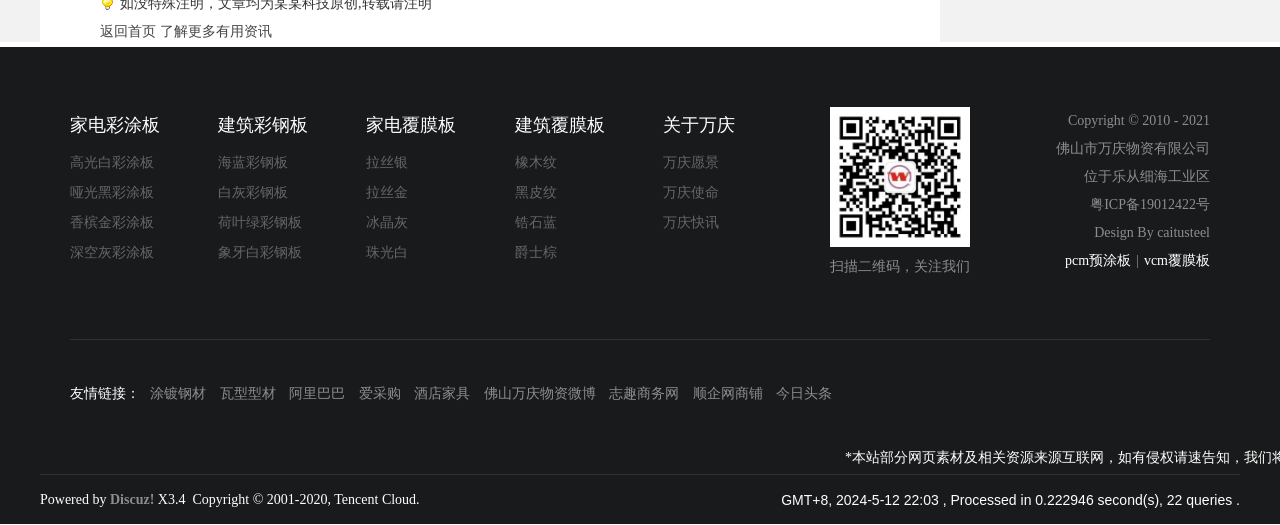What is the copyright year range?
Carefully examine the image and provide a detailed answer to the question.

I found the copyright year range by looking at the StaticText element with ID 551, which contains the text 'Copyright © 2010 - 2021'.